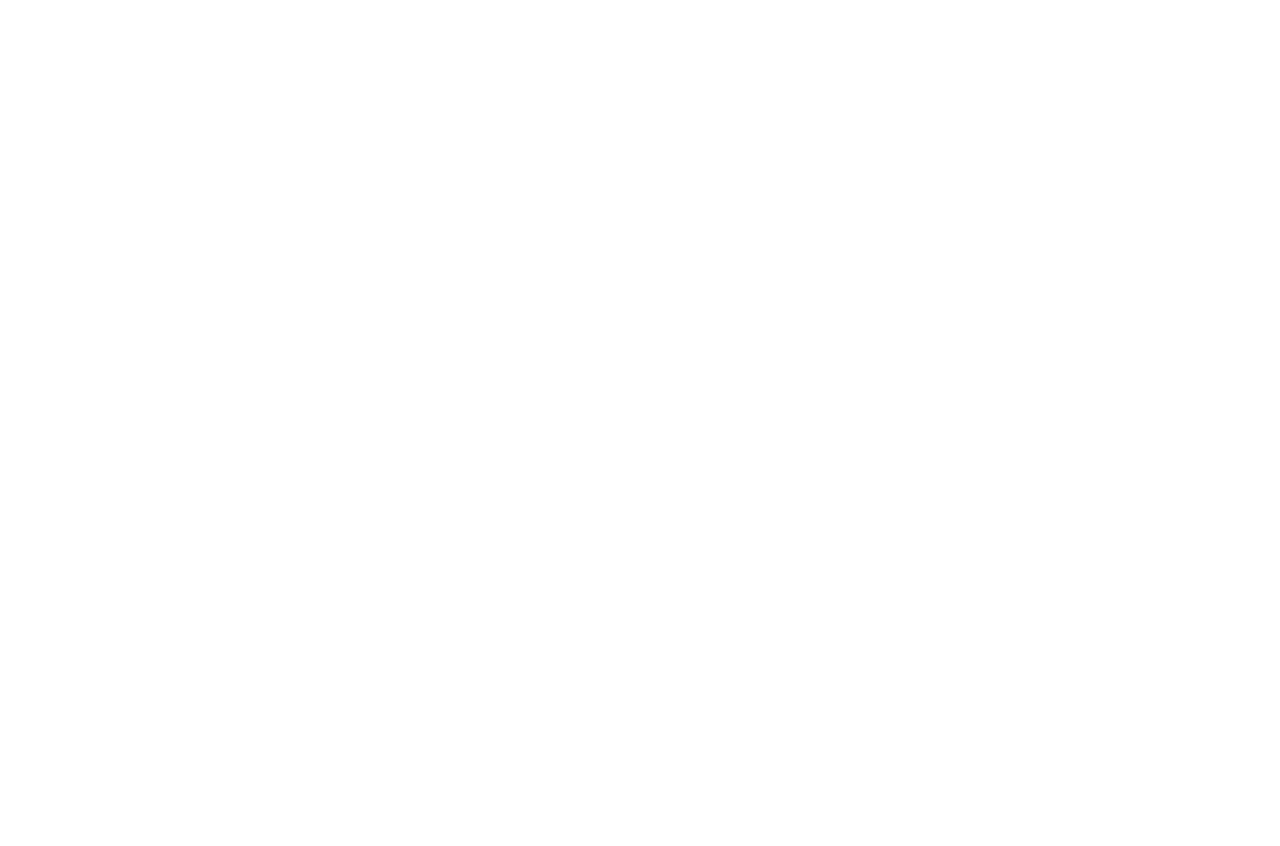Show the bounding box coordinates of the region that should be clicked to follow the instruction: "View the guideline."

None